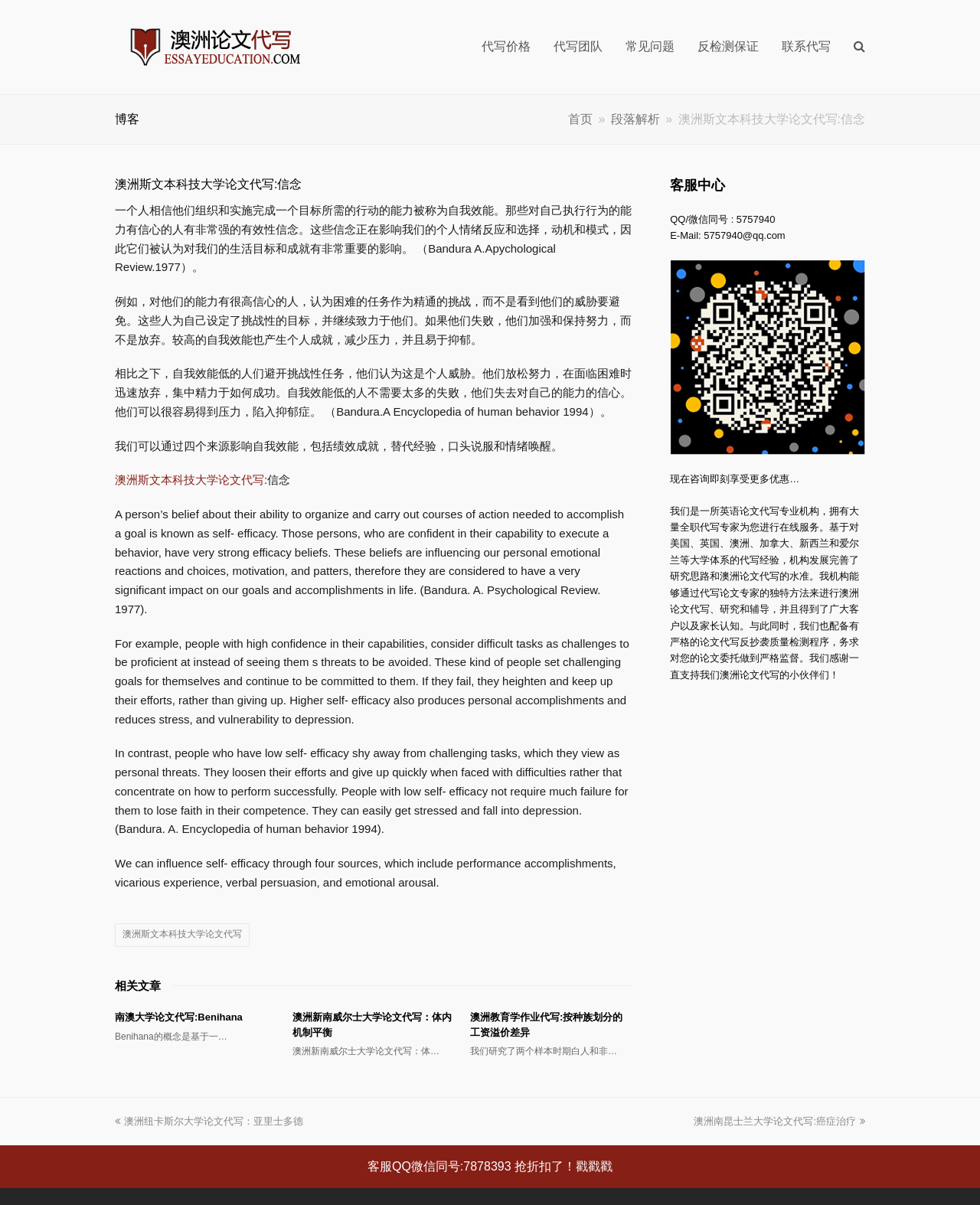What is the contact email address of the customer service center?
Using the image as a reference, give a one-word or short phrase answer.

5757940@qq.com